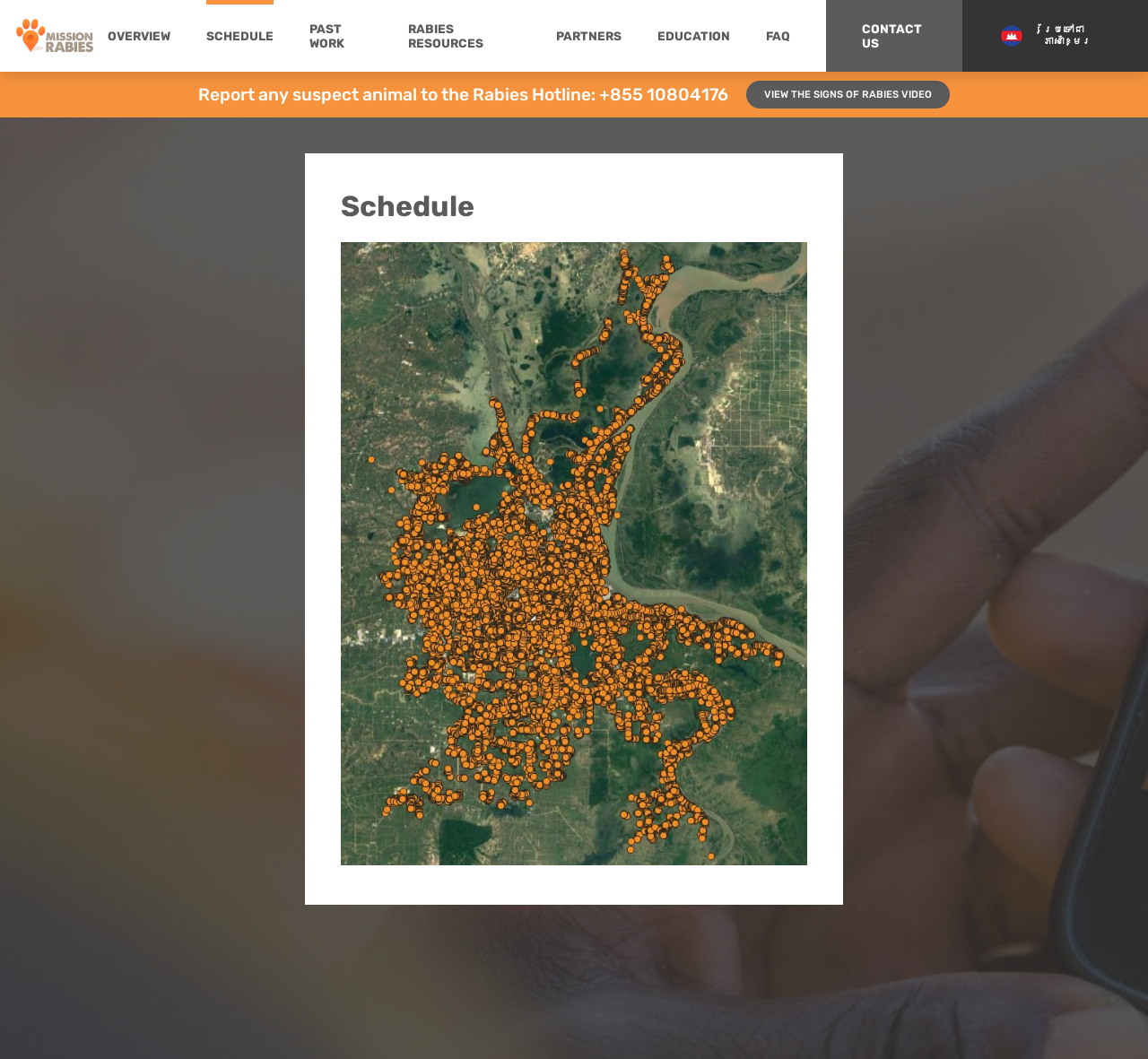Please mark the bounding box coordinates of the area that should be clicked to carry out the instruction: "View SCHEDULE page".

[0.18, 0.0, 0.238, 0.068]